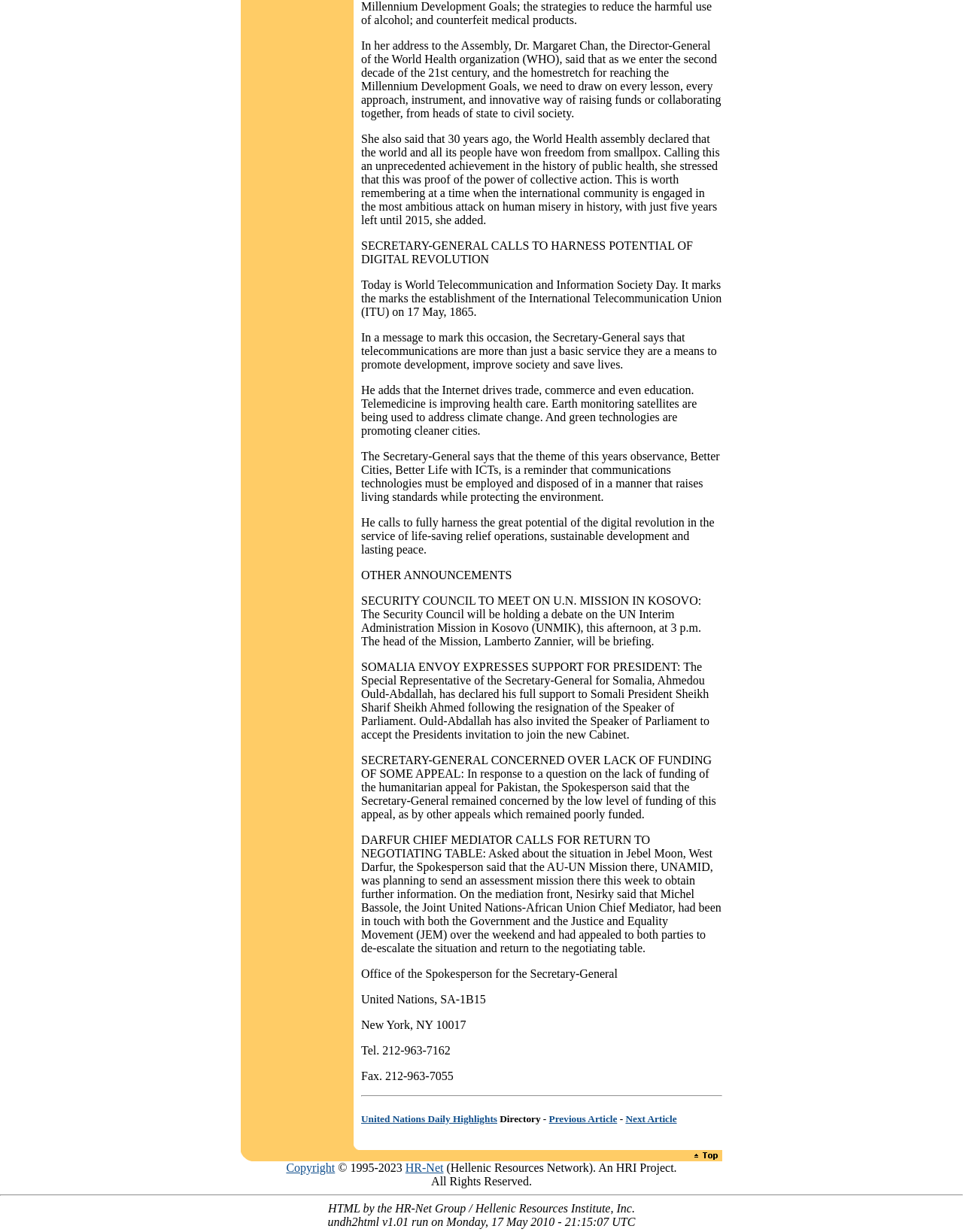Using the element description: "United Nations Daily Highlights", determine the bounding box coordinates for the specified UI element. The coordinates should be four float numbers between 0 and 1, [left, top, right, bottom].

[0.375, 0.903, 0.516, 0.913]